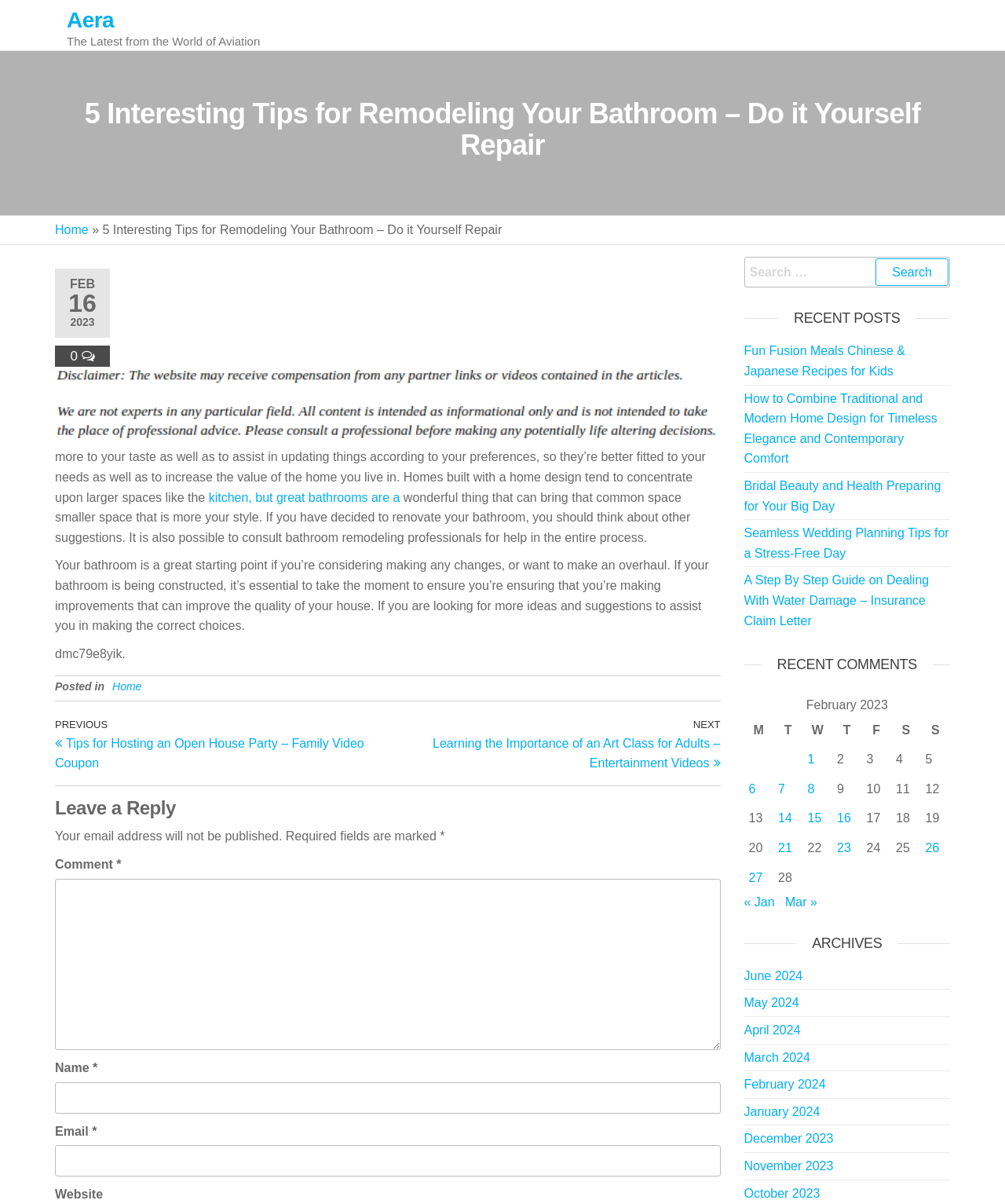Pinpoint the bounding box coordinates of the clickable area necessary to execute the following instruction: "Read recent post". The coordinates should be given as four float numbers between 0 and 1, namely [left, top, right, bottom].

[0.74, 0.286, 0.901, 0.314]